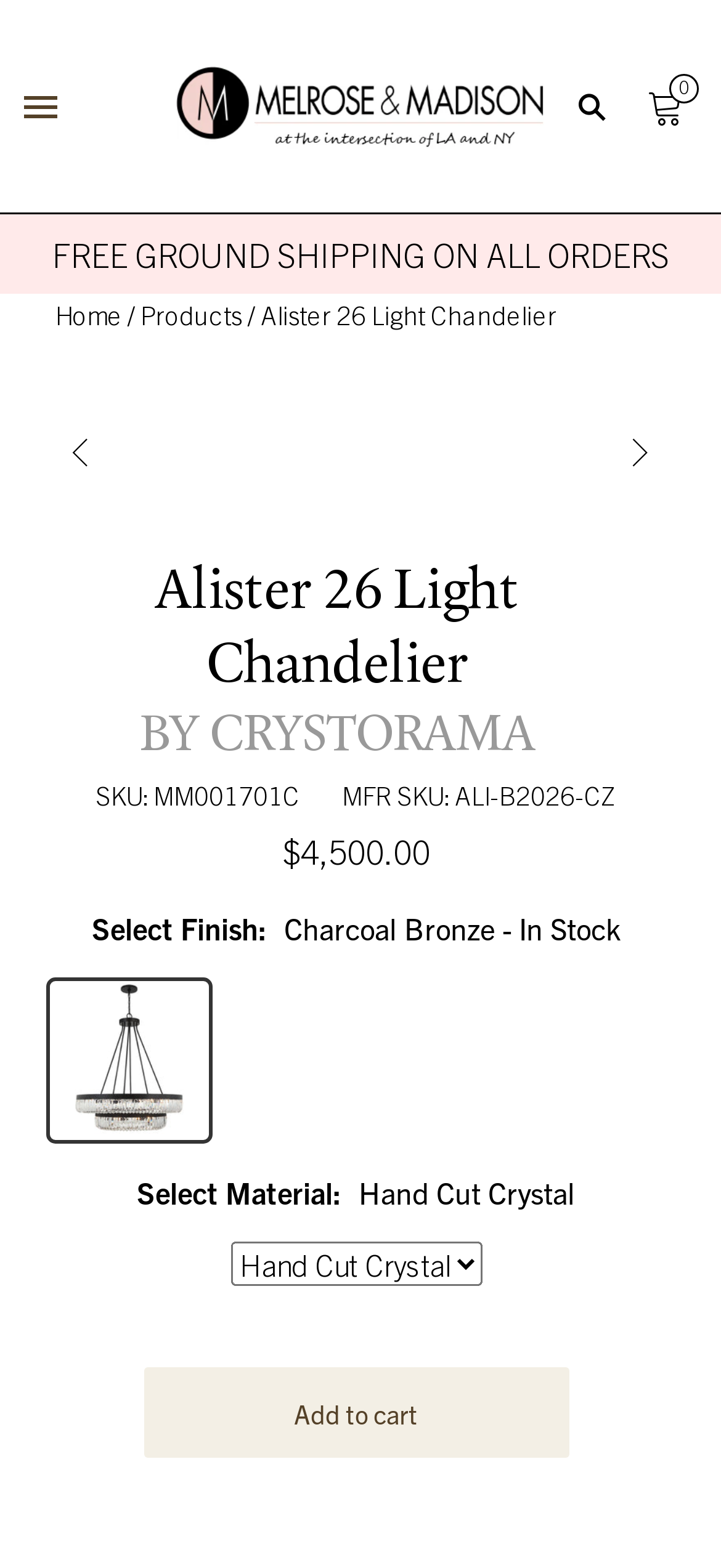What is the function of the button with the text 'Search'?
Using the image, answer in one word or phrase.

Search